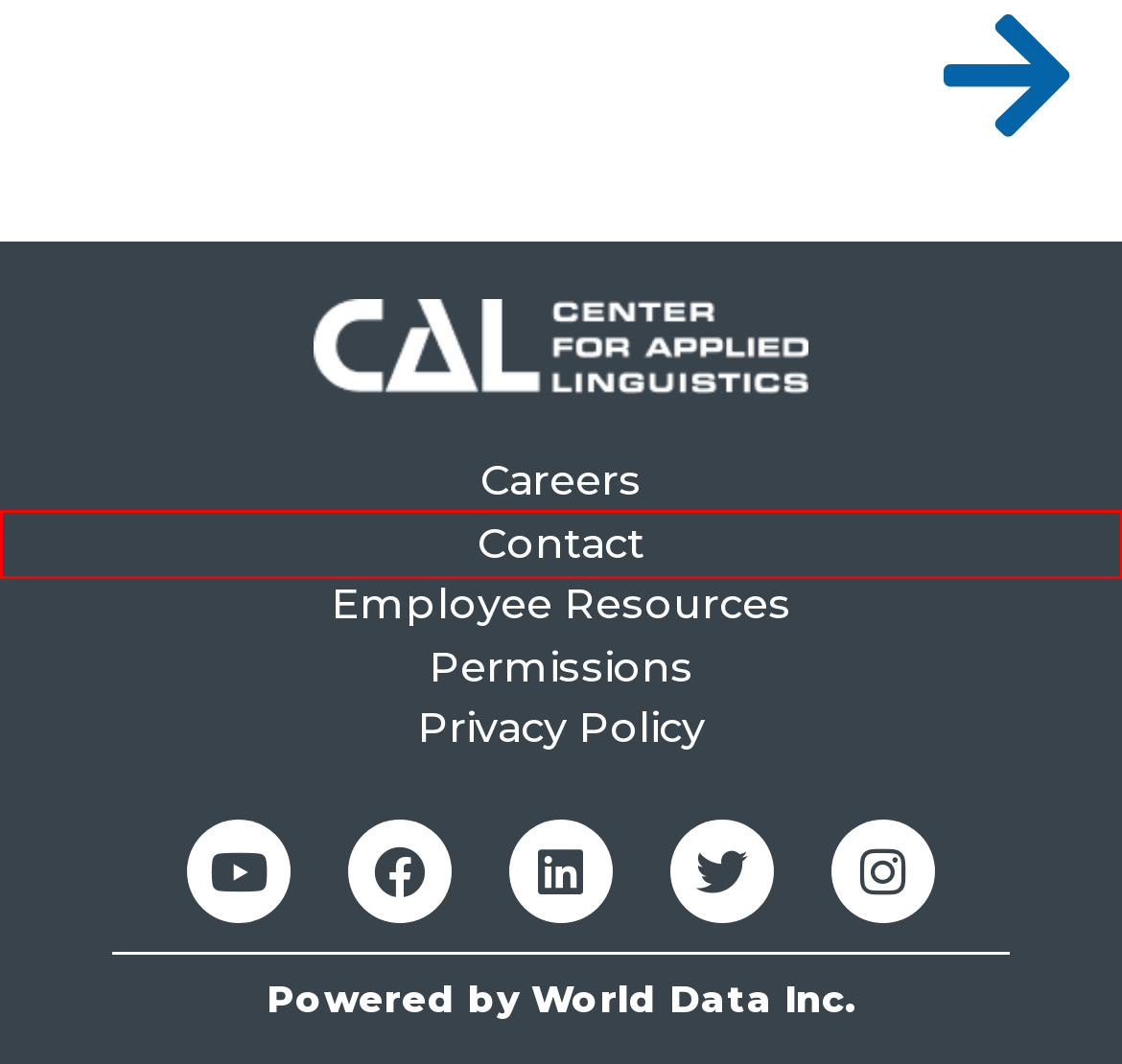You are presented with a screenshot of a webpage containing a red bounding box around a particular UI element. Select the best webpage description that matches the new webpage after clicking the element within the bounding box. Here are the candidates:
A. WDI
B. Contact Us - Center for Applied Linguistics
C. Sign up
D. News and Events - Center for Applied Linguistics
E. Employee Resources - Center for Applied Linguistics
F. Resource Center - Center for Applied Linguistics
G. Areas of Impact - Center for Applied Linguistics
H. Donate - Center for Applied Linguistics

B